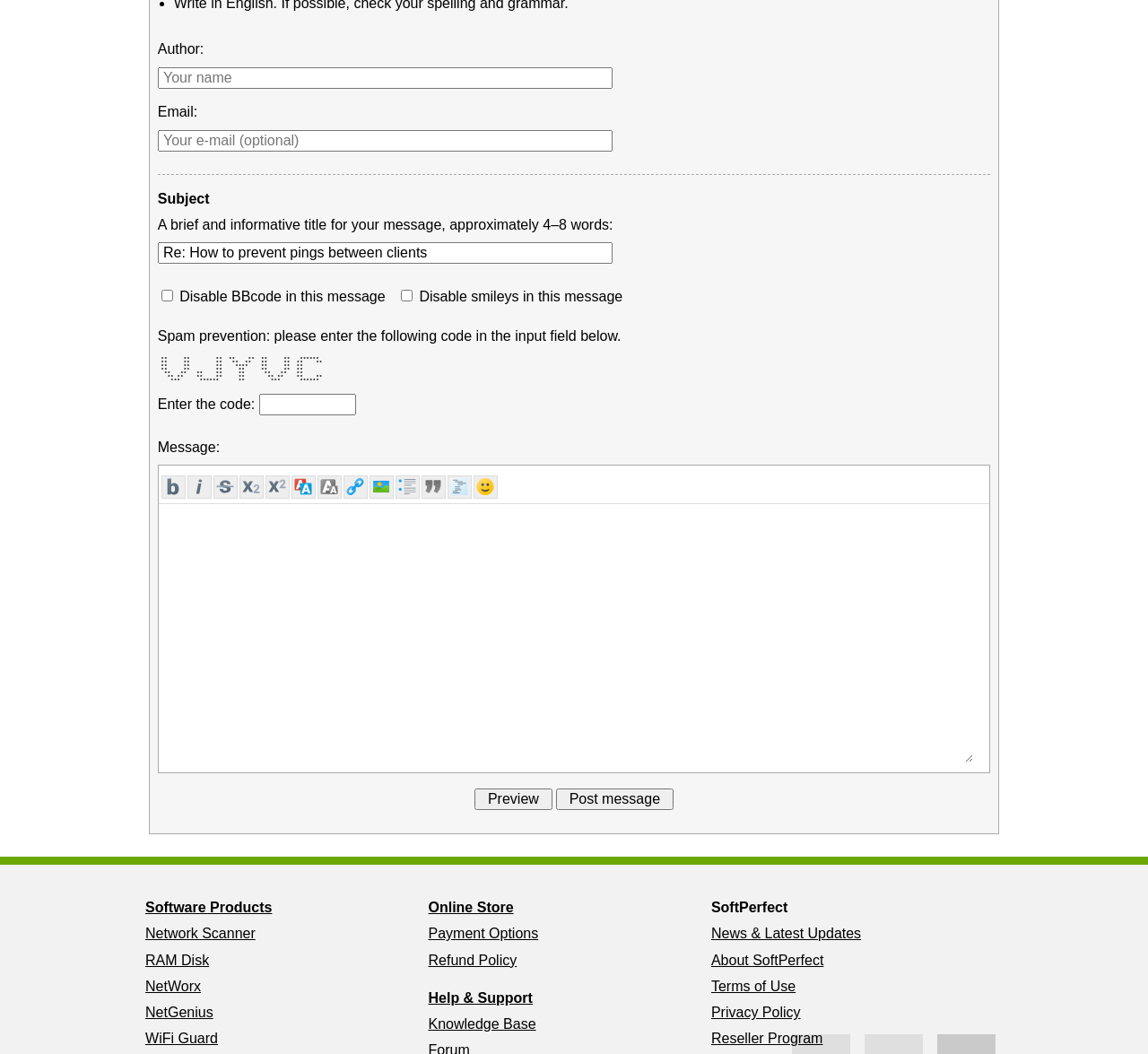Please identify the bounding box coordinates of the element's region that should be clicked to execute the following instruction: "Enter your name". The bounding box coordinates must be four float numbers between 0 and 1, i.e., [left, top, right, bottom].

[0.137, 0.063, 0.534, 0.084]